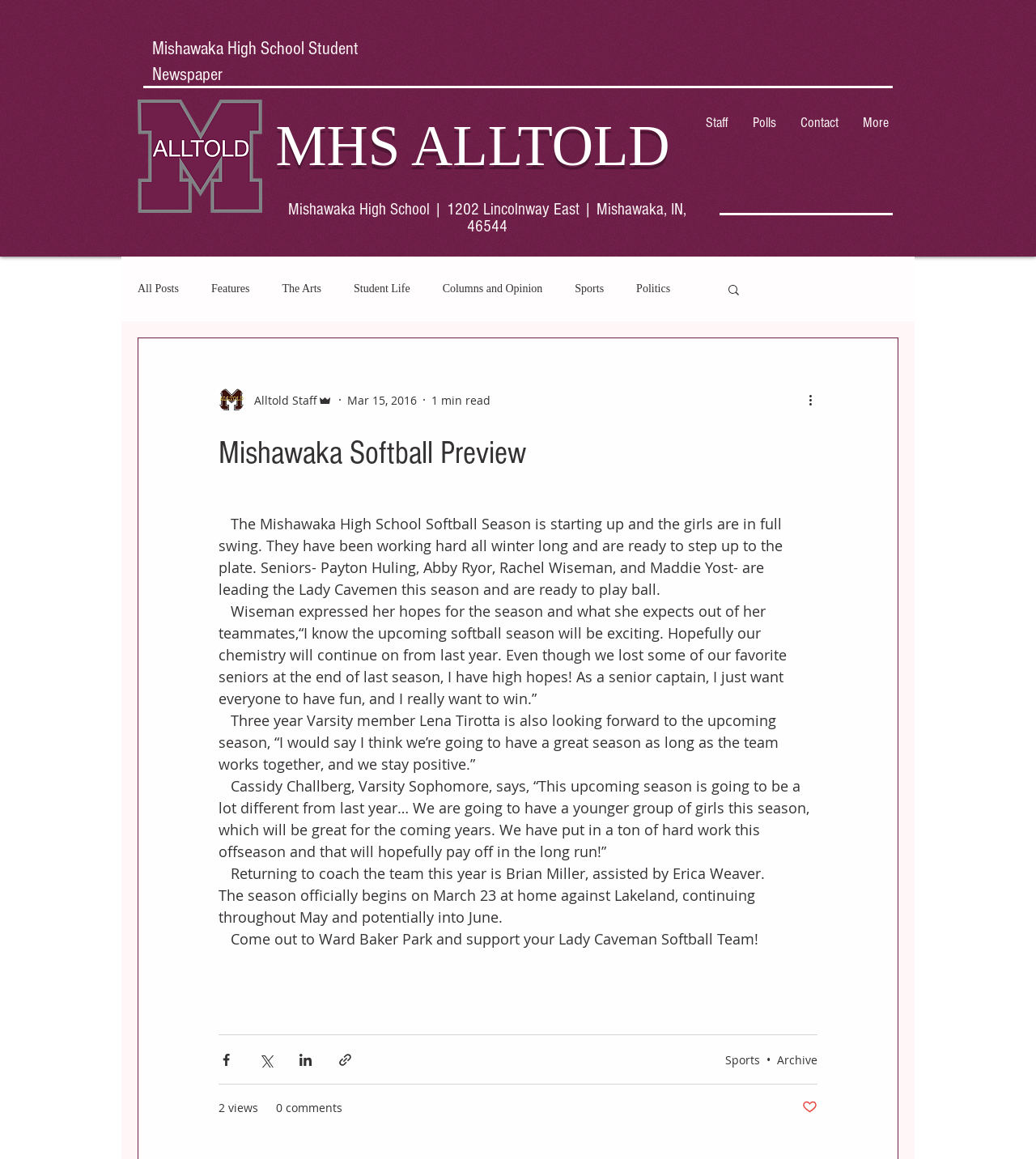Please specify the bounding box coordinates of the element that should be clicked to execute the given instruction: 'Log in or sign up'. Ensure the coordinates are four float numbers between 0 and 1, expressed as [left, top, right, bottom].

[0.747, 0.237, 0.867, 0.262]